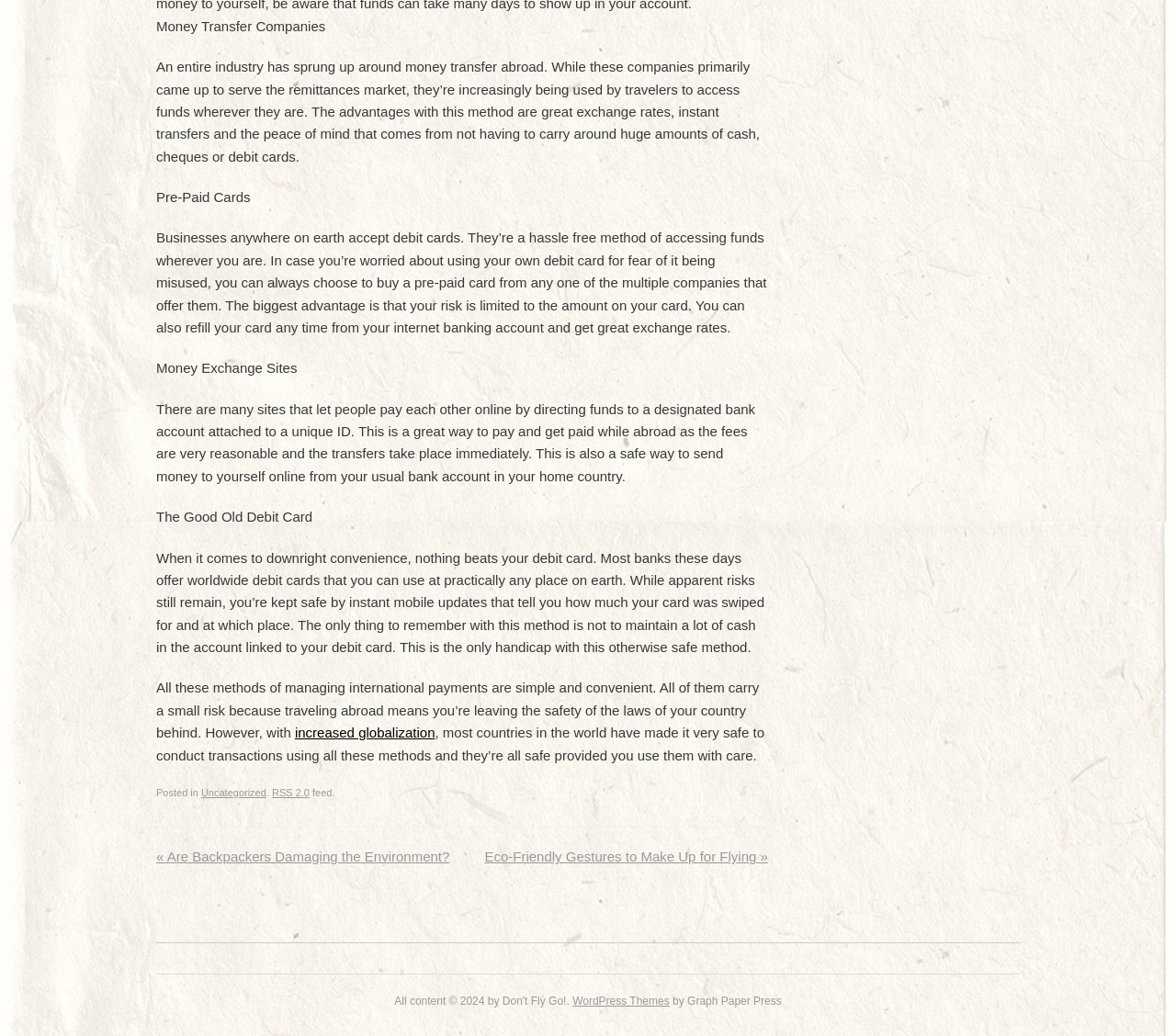What is the purpose of money exchange sites?
Please answer the question as detailed as possible.

The webpage explains that money exchange sites allow people to pay each other online by directing funds to a designated bank account attached to a unique ID, which enables users to pay and get paid online while abroad.